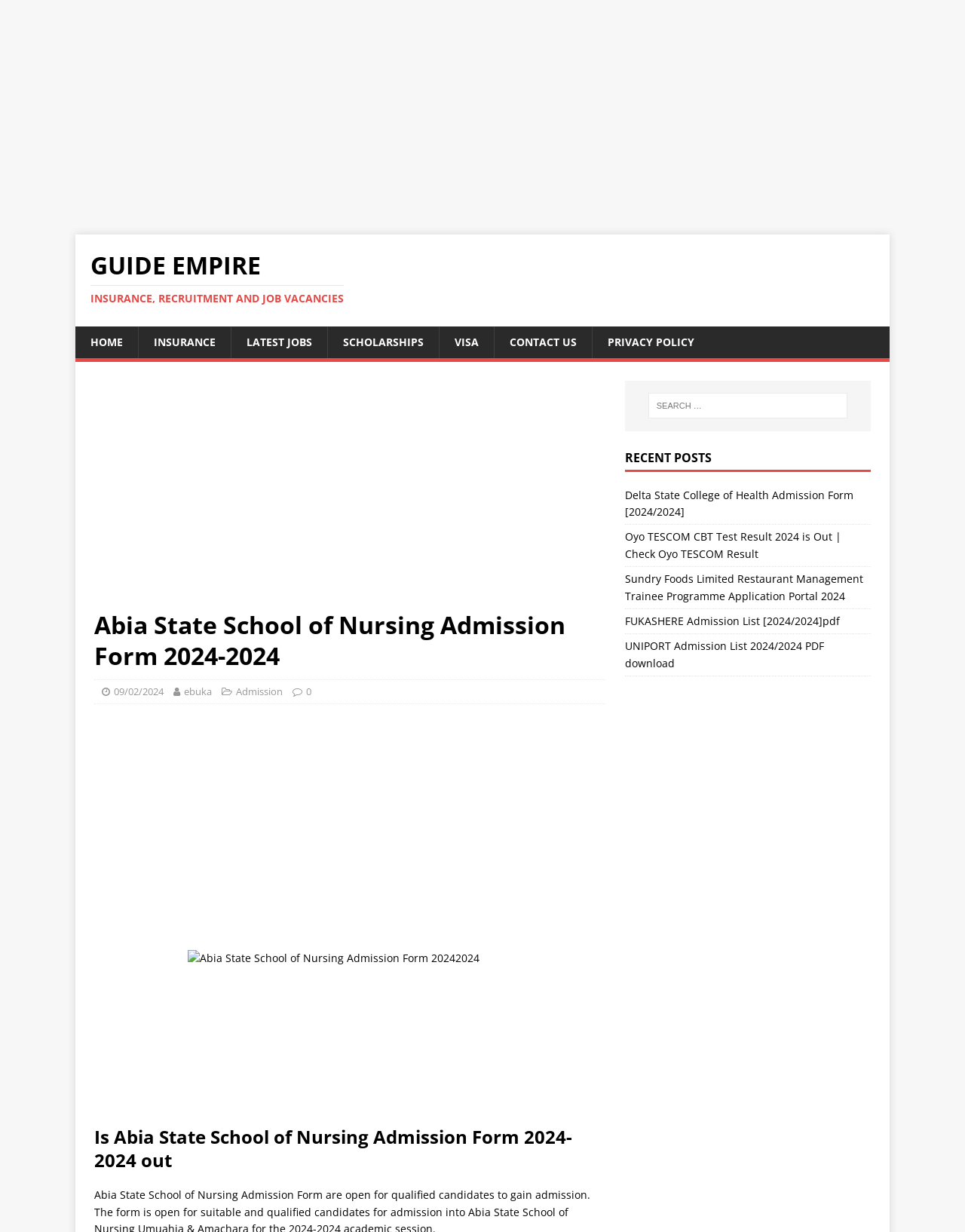Summarize the webpage with a detailed and informative caption.

The webpage is about Abia State School of Nursing Admission Form, with a focus on the 2024-2024 academic year. At the top, there is an advertisement iframe, followed by a row of links to various sections of the website, including GUIDE EMPIRE, HOME, INSURANCE, LATEST JOBS, SCHOLARSHIPS, VISA, CONTACT US, and PRIVACY POLICY.

Below this row, there is another advertisement iframe, followed by a header section with a heading that reads "Abia State School of Nursing Admission Form 2024-2024". This section also contains links to the date "09/02/2024", the author "ebuka", and categories "Admission" and "0".

To the right of this section, there is an image related to the Abia State School of Nursing Admission Form. Below the image, there is a heading that asks "Is Abia State School of Nursing Admission Form 2024-2024 out".

On the right side of the page, there is a complementary section with a search box and a heading that reads "RECENT POSTS". This section contains links to several recent articles, including "Delta State College of Health Admission Form [2024/2024]", "Oyo TESCOM CBT Test Result 2024 is Out | Check Oyo TESCOM Result", and others.

Overall, the webpage appears to be a blog or news site focused on education and admission-related topics, with a specific focus on the Abia State School of Nursing Admission Form for the 2024-2024 academic year.